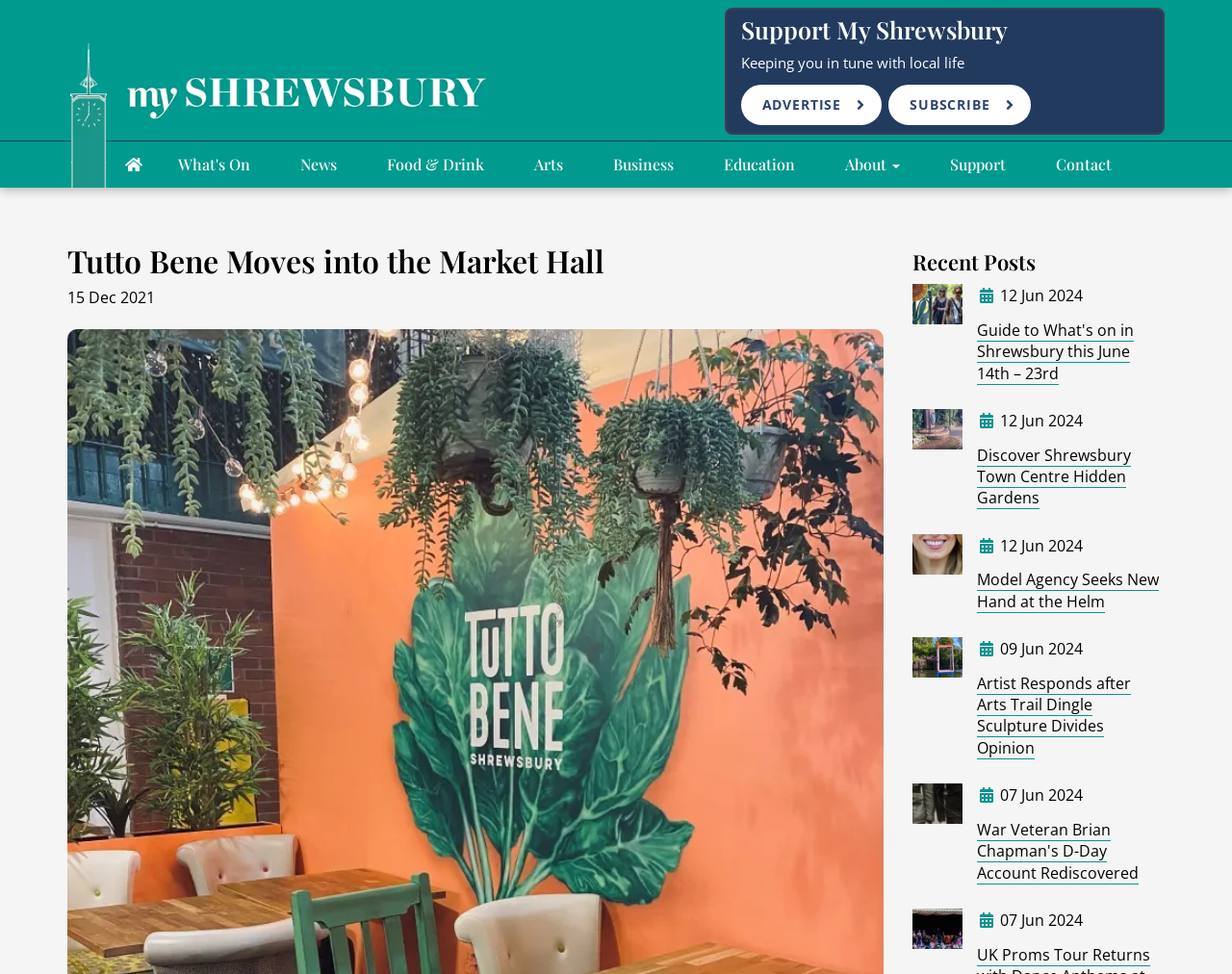Please reply to the following question with a single word or a short phrase:
How many recent posts are displayed on the webpage?

5